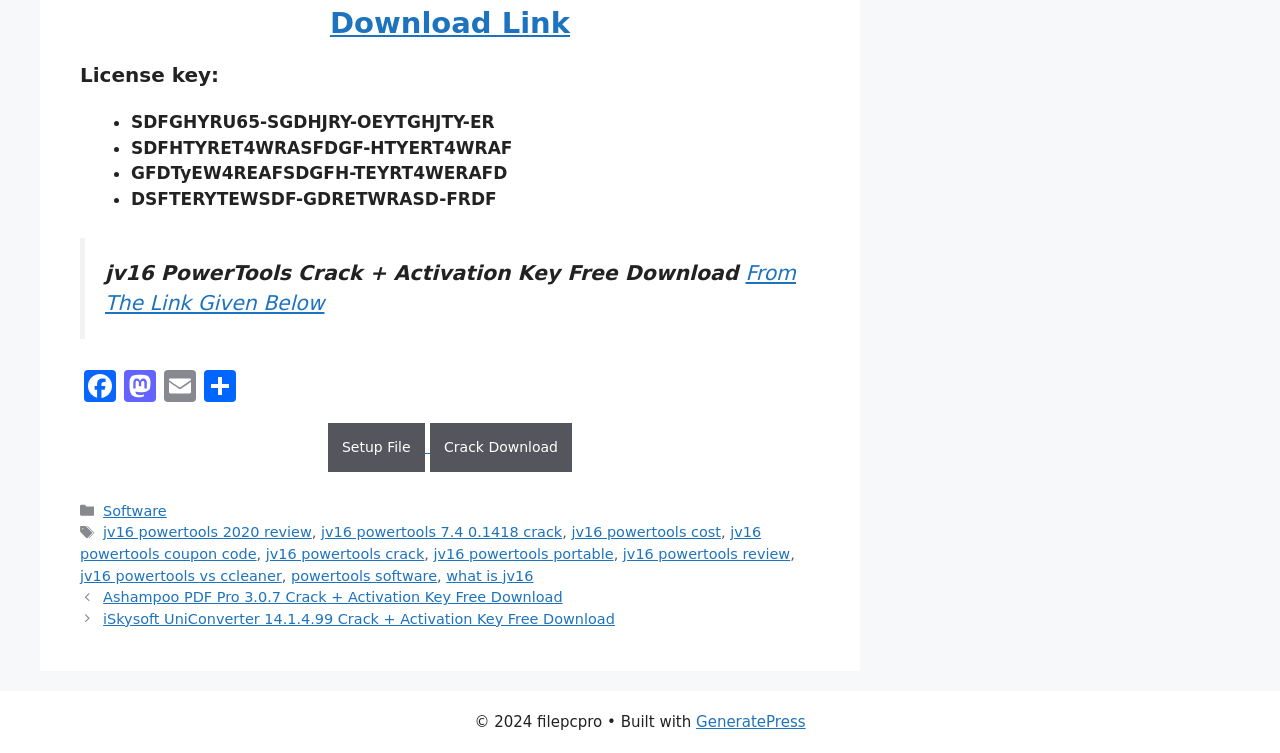Please identify the bounding box coordinates of the element I should click to complete this instruction: 'Click on the 'Ashampoo PDF Pro 3.0.7 Crack + Activation Key Free Download' post'. The coordinates should be given as four float numbers between 0 and 1, like this: [left, top, right, bottom].

[0.081, 0.783, 0.44, 0.804]